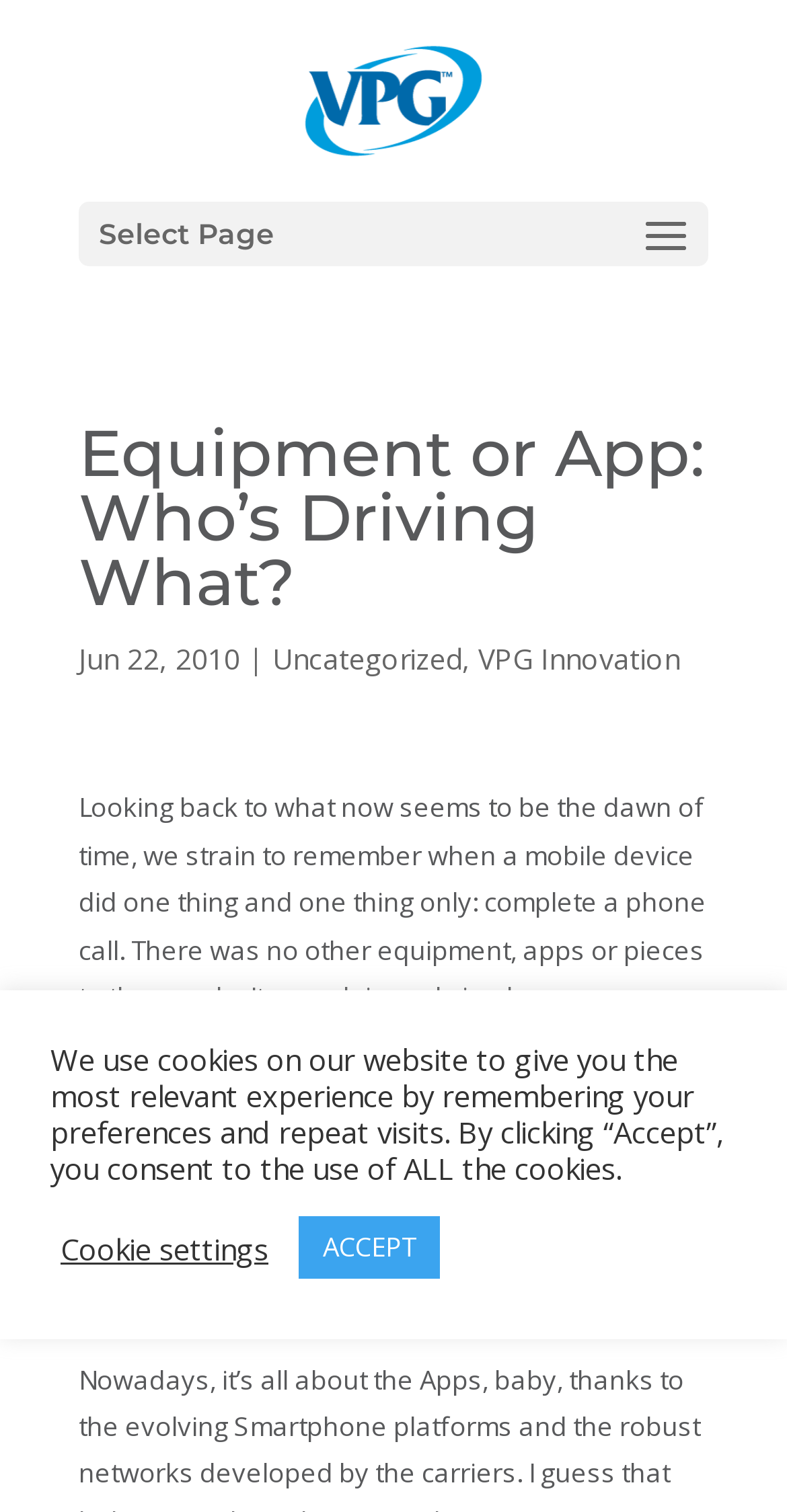Determine the title of the webpage and give its text content.

Equipment or App: Who’s Driving What?